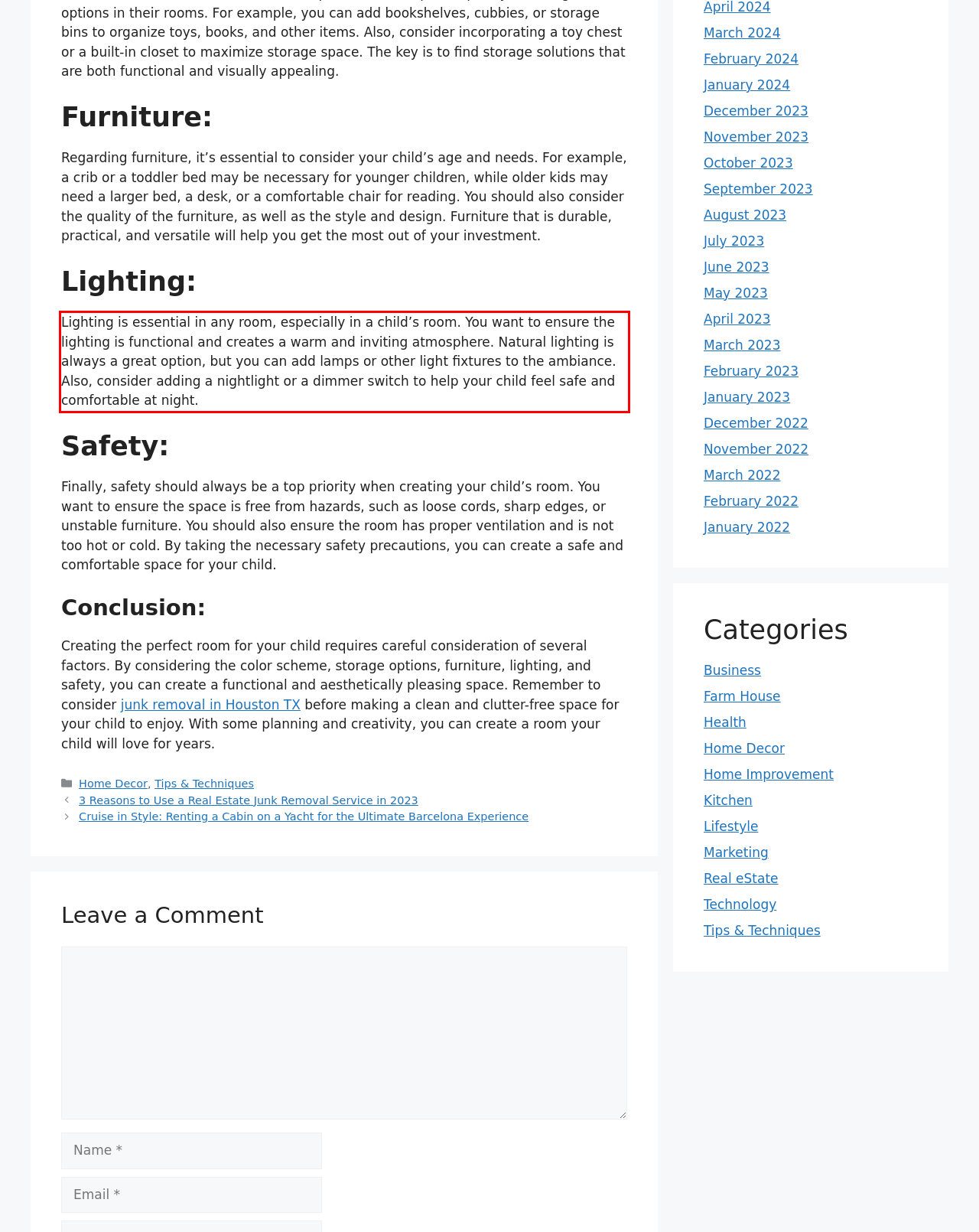Analyze the screenshot of the webpage that features a red bounding box and recognize the text content enclosed within this red bounding box.

Lighting is essential in any room, especially in a child’s room. You want to ensure the lighting is functional and creates a warm and inviting atmosphere. Natural lighting is always a great option, but you can add lamps or other light fixtures to the ambiance. Also, consider adding a nightlight or a dimmer switch to help your child feel safe and comfortable at night.